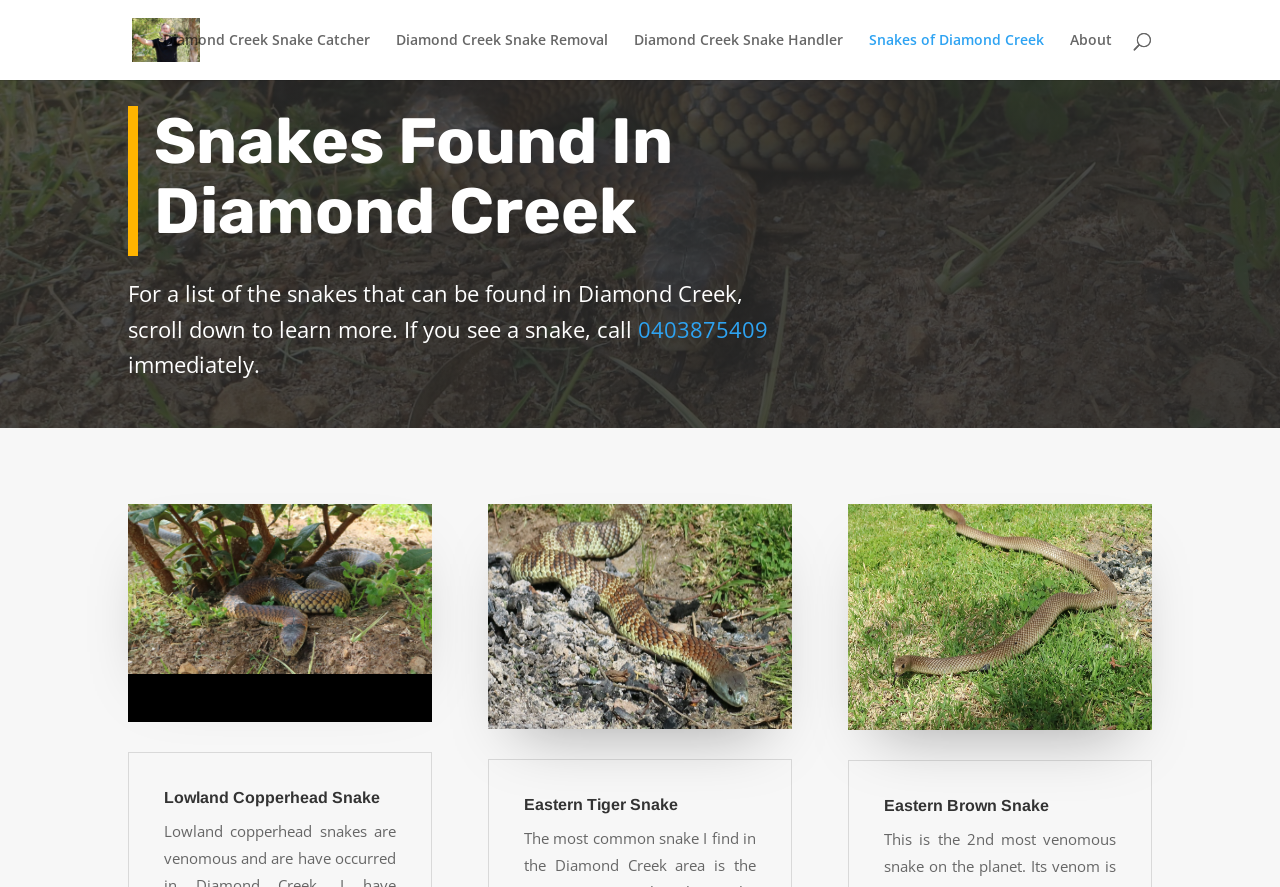Given the element description: "alt="Diamond Creek Snake Catcher"", predict the bounding box coordinates of this UI element. The coordinates must be four float numbers between 0 and 1, given as [left, top, right, bottom].

[0.103, 0.032, 0.157, 0.054]